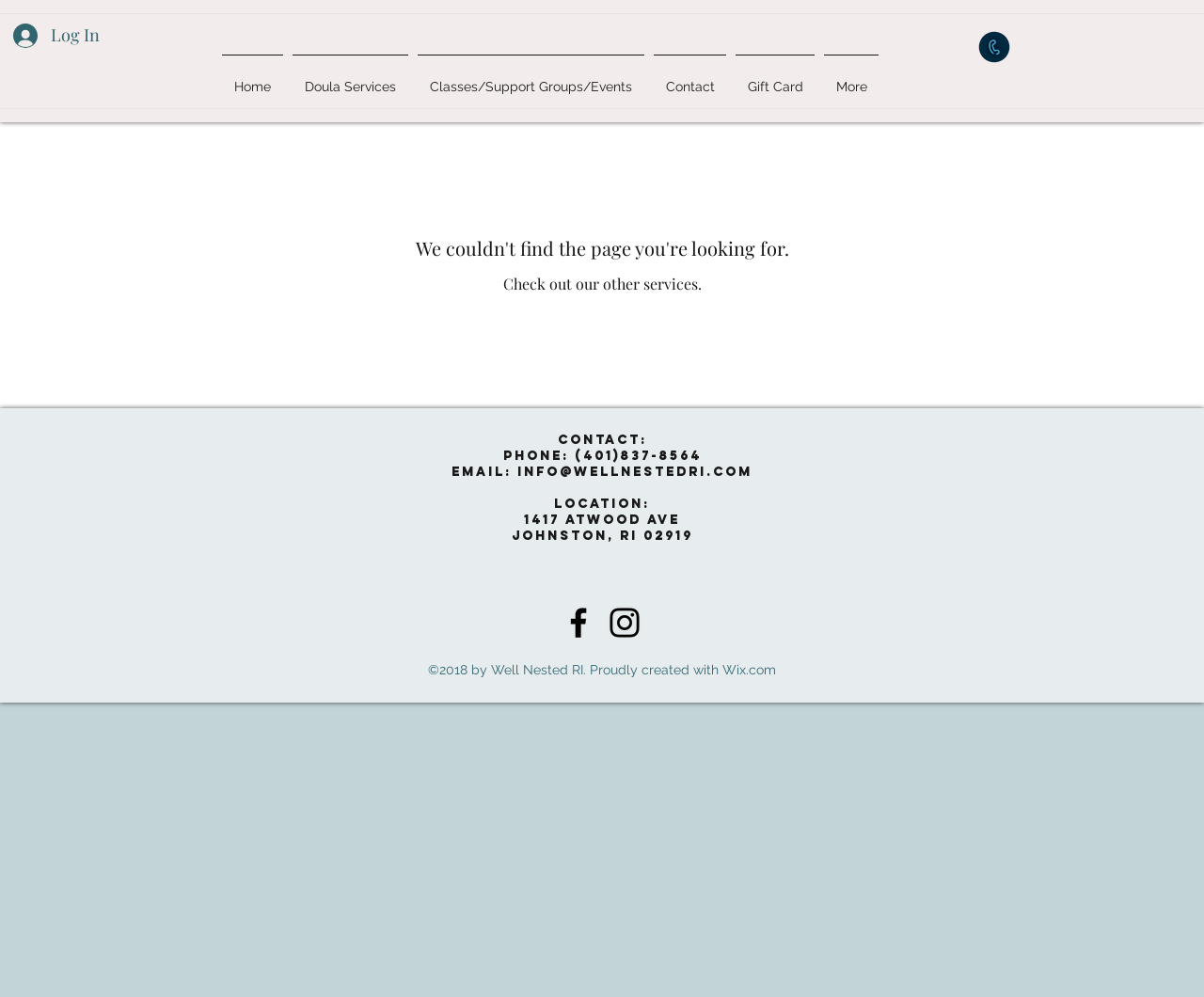Given the webpage screenshot and the description, determine the bounding box coordinates (top-left x, top-left y, bottom-right x, bottom-right y) that define the location of the UI element matching this description: Gift Card

[0.607, 0.055, 0.68, 0.102]